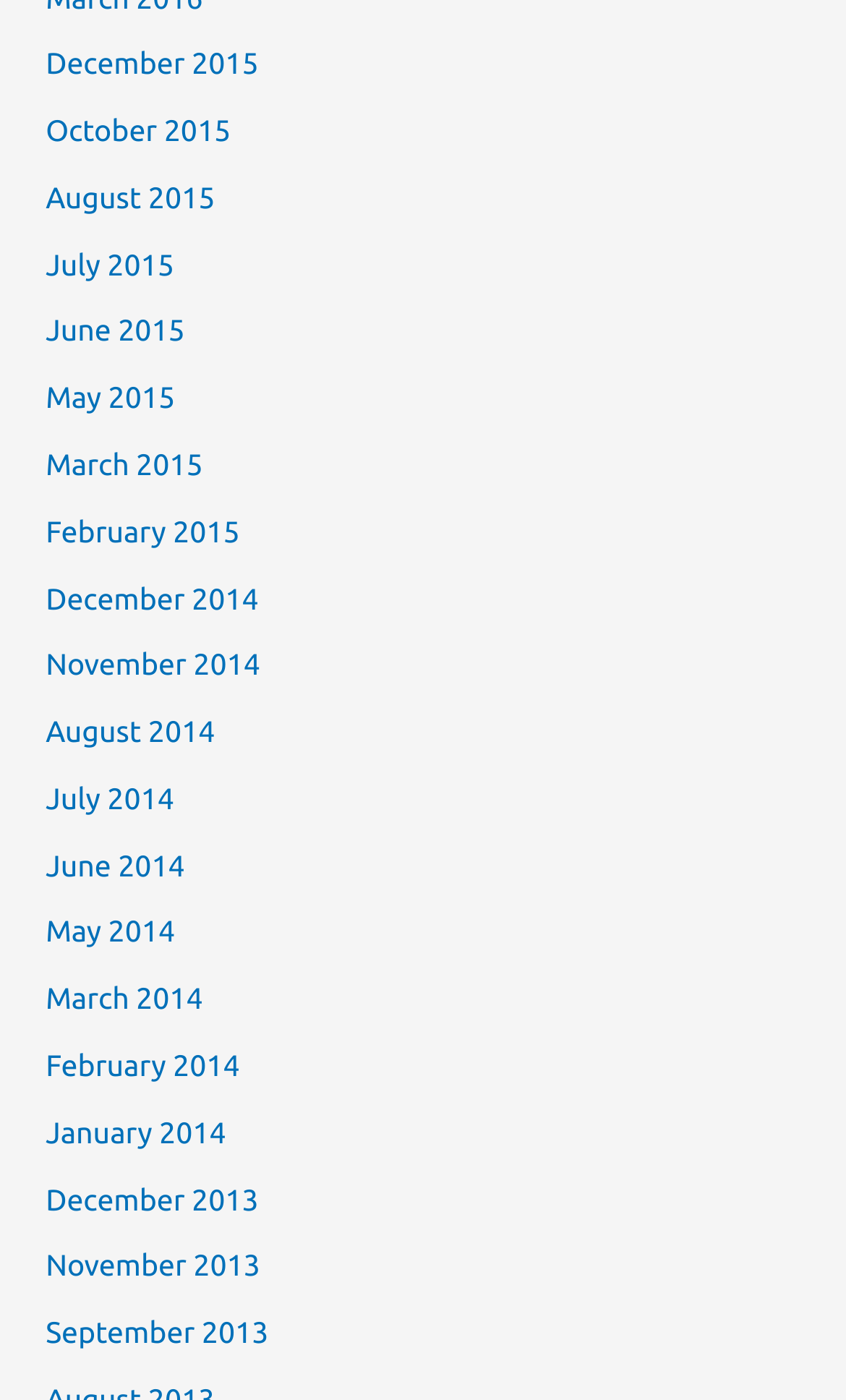Identify the bounding box coordinates for the region to click in order to carry out this instruction: "go to August 2014 page". Provide the coordinates using four float numbers between 0 and 1, formatted as [left, top, right, bottom].

[0.054, 0.51, 0.254, 0.535]